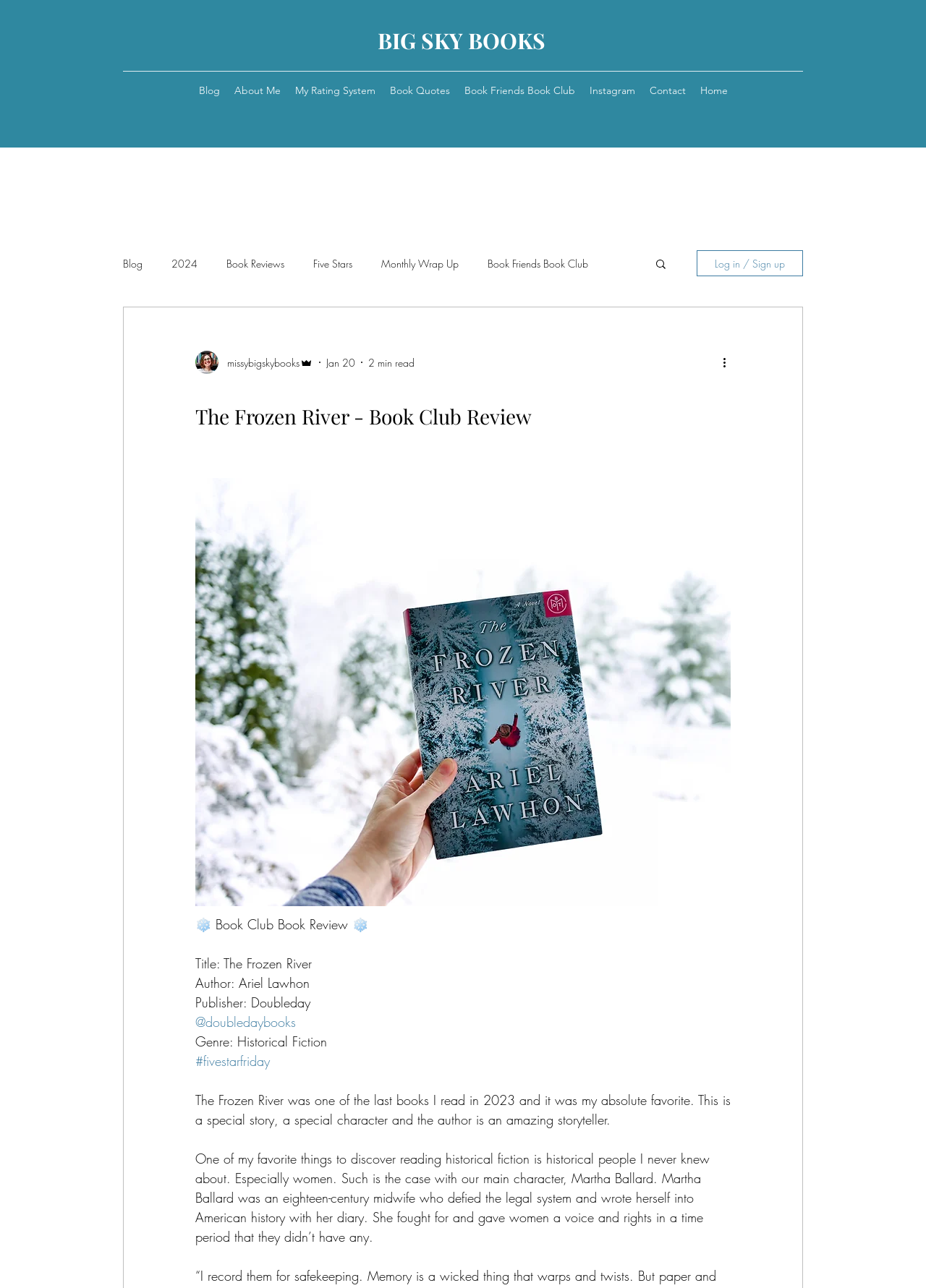Identify the bounding box coordinates of the clickable region necessary to fulfill the following instruction: "Log in or sign up". The bounding box coordinates should be four float numbers between 0 and 1, i.e., [left, top, right, bottom].

[0.752, 0.194, 0.867, 0.215]